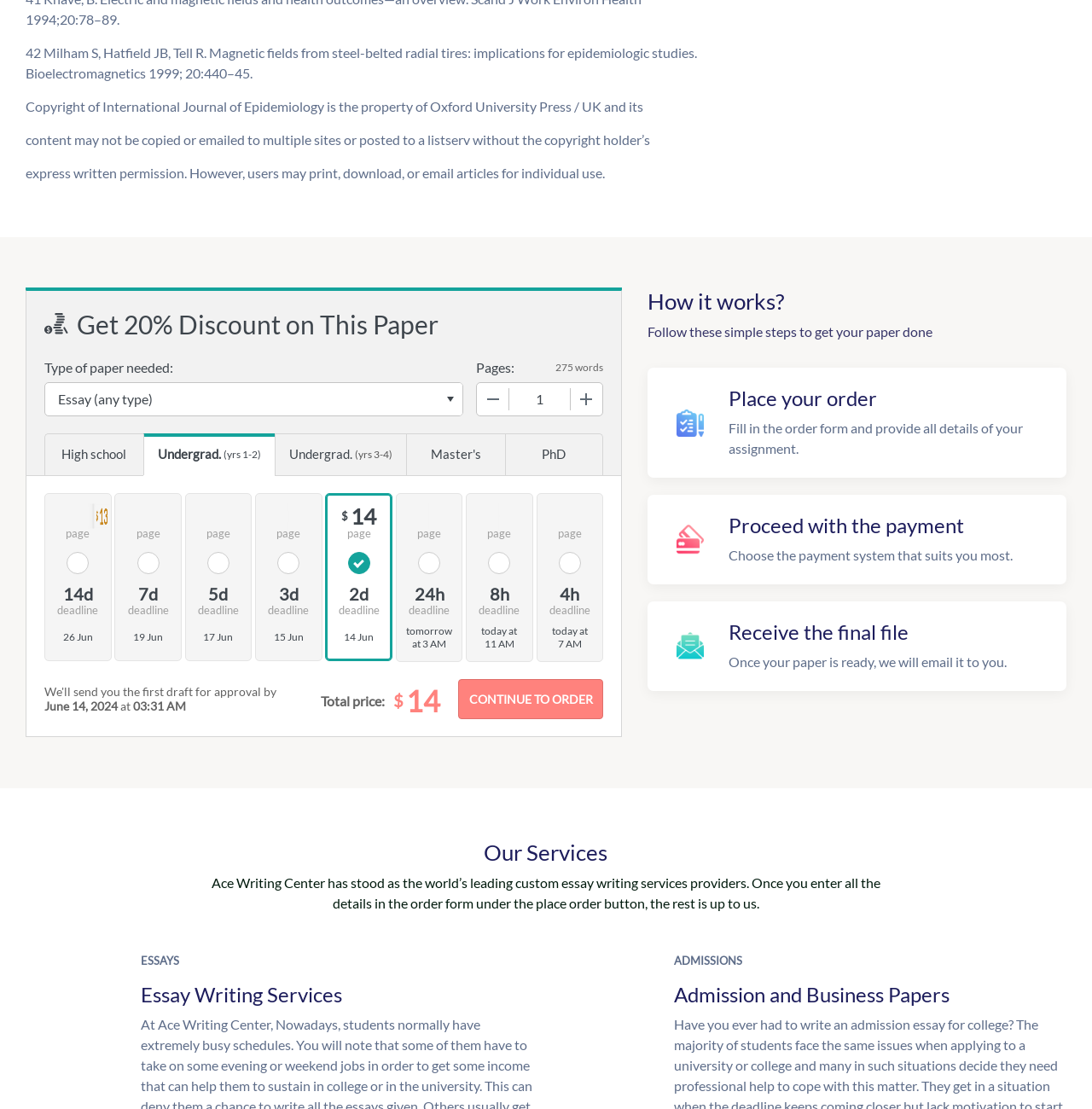What is the minimum deadline for the paper?
Based on the screenshot, provide a one-word or short-phrase response.

4 hours